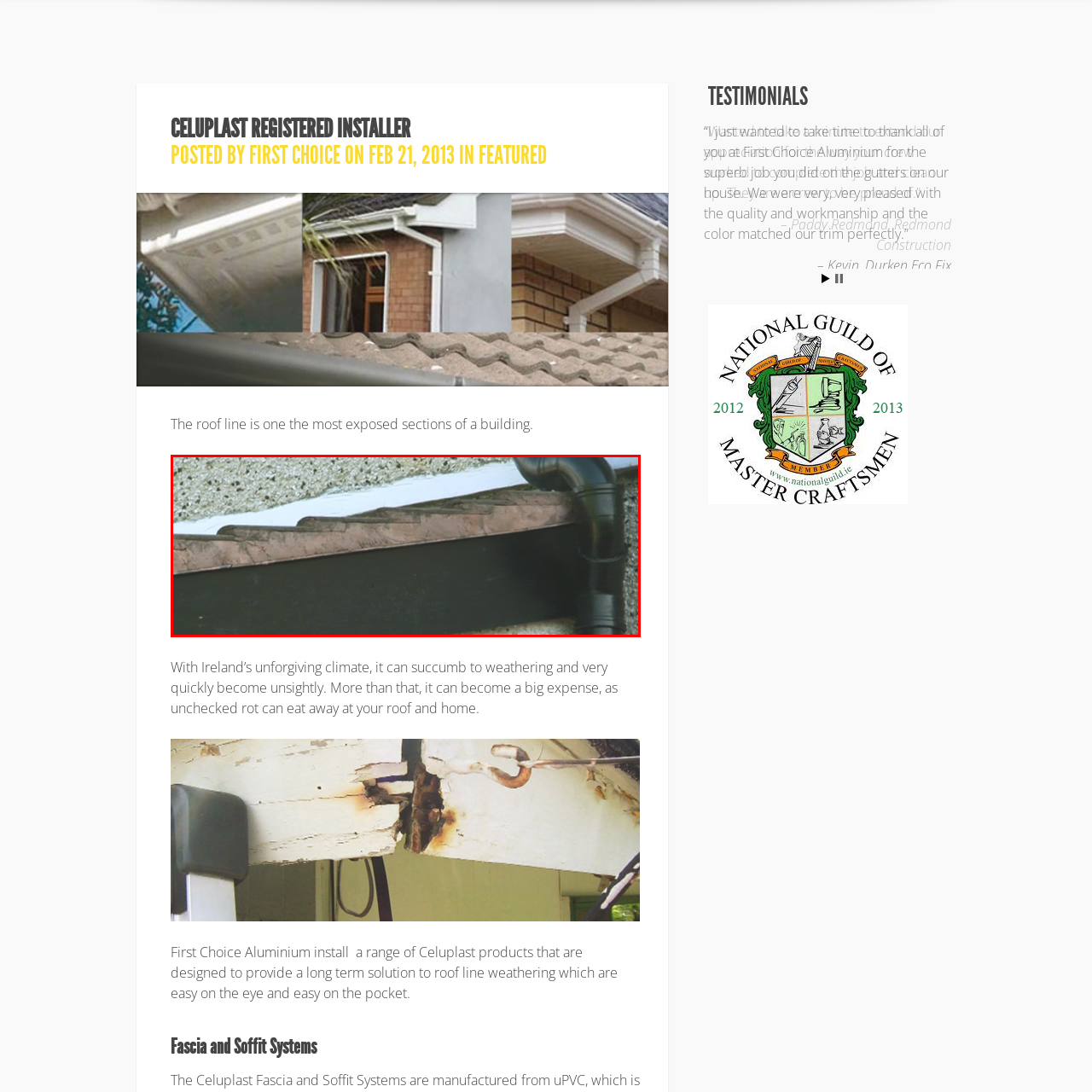Give an in-depth explanation of the image captured within the red boundary.

The image showcases a close-up view of a roof line section, revealing the intricate details of this often-exposed architectural feature. The photo highlights a combination of materials, where a dark, possibly plastic or metal fascia is contrasted against the textured surface of the underlying structure. A distinctive element is the protruding edge which appears to be weathered, indicating exposure to the elements. In the background, there’s a white detail that likely serves a functional purpose related to water drainage, while a black downspout is visible, hinting at a well-designed system to manage rainwater effectively. This visual emphasizes the importance of proper roof line maintenance and protection, particularly in challenging climates, as noted in the accompanying text about Celuplast's solutions for weathering.